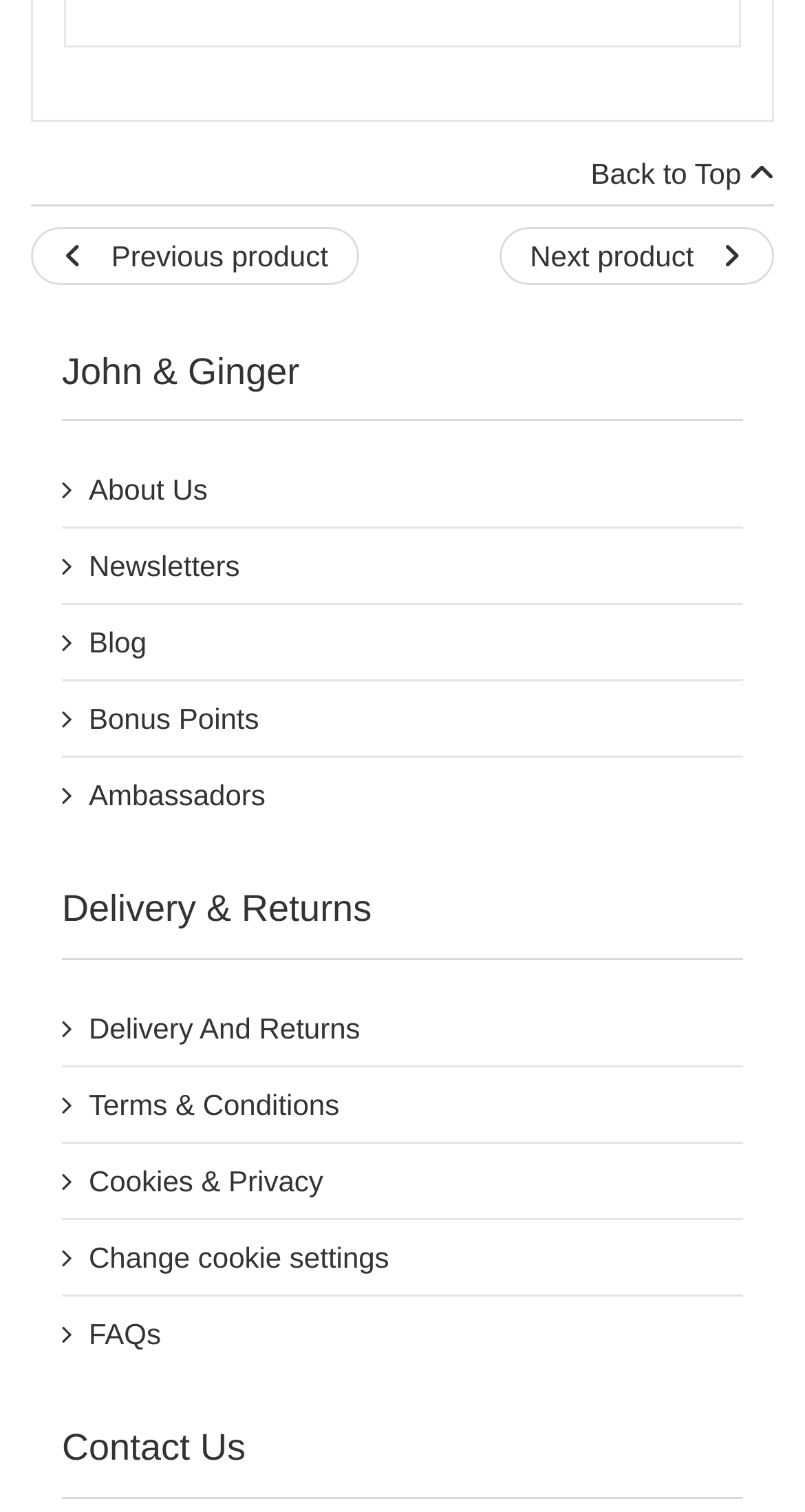Specify the bounding box coordinates of the element's area that should be clicked to execute the given instruction: "view previous product". The coordinates should be four float numbers between 0 and 1, i.e., [left, top, right, bottom].

[0.038, 0.15, 0.446, 0.188]